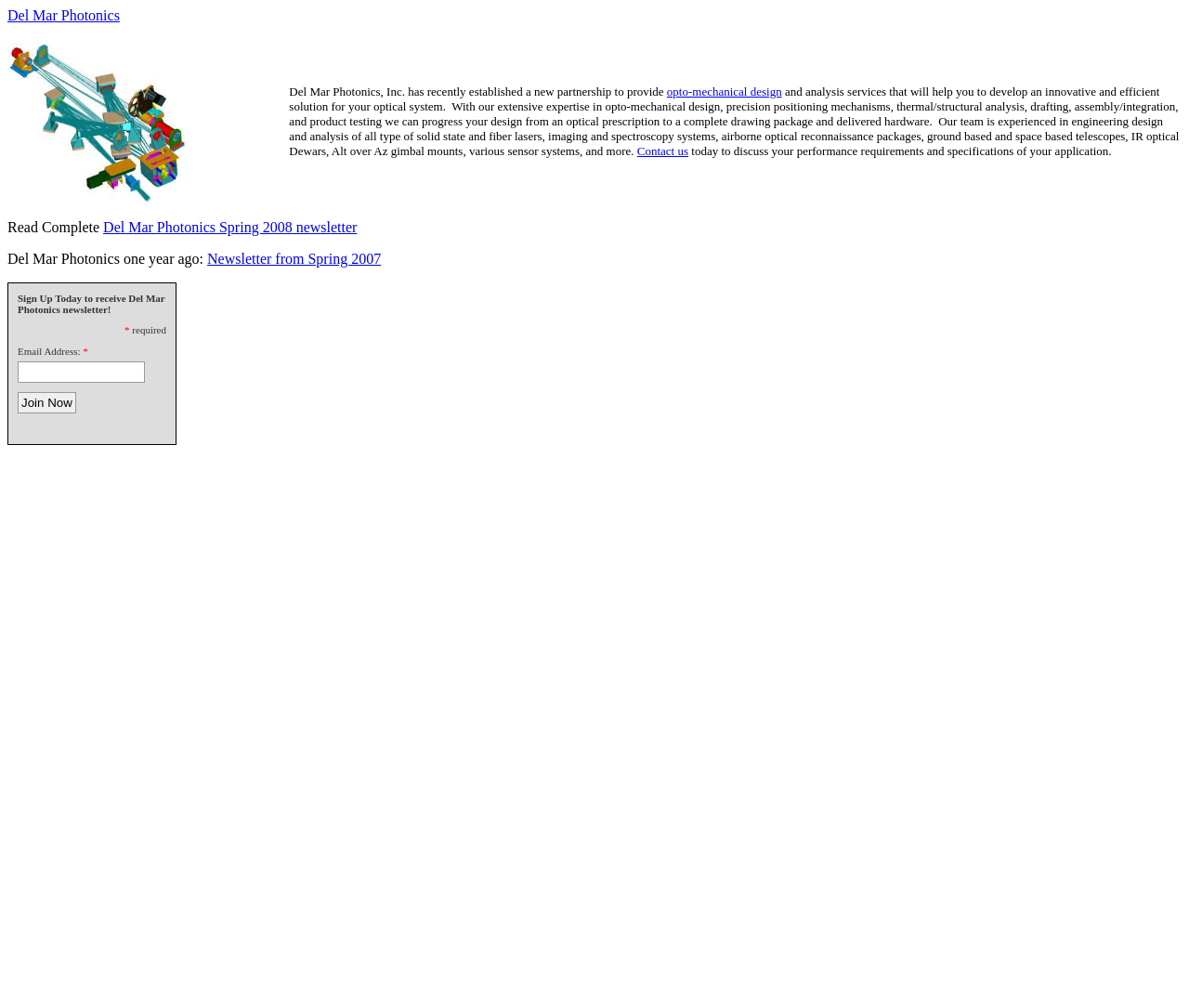What is the topic of the Spring 2008 newsletter?
Based on the visual, give a brief answer using one word or a short phrase.

not specified